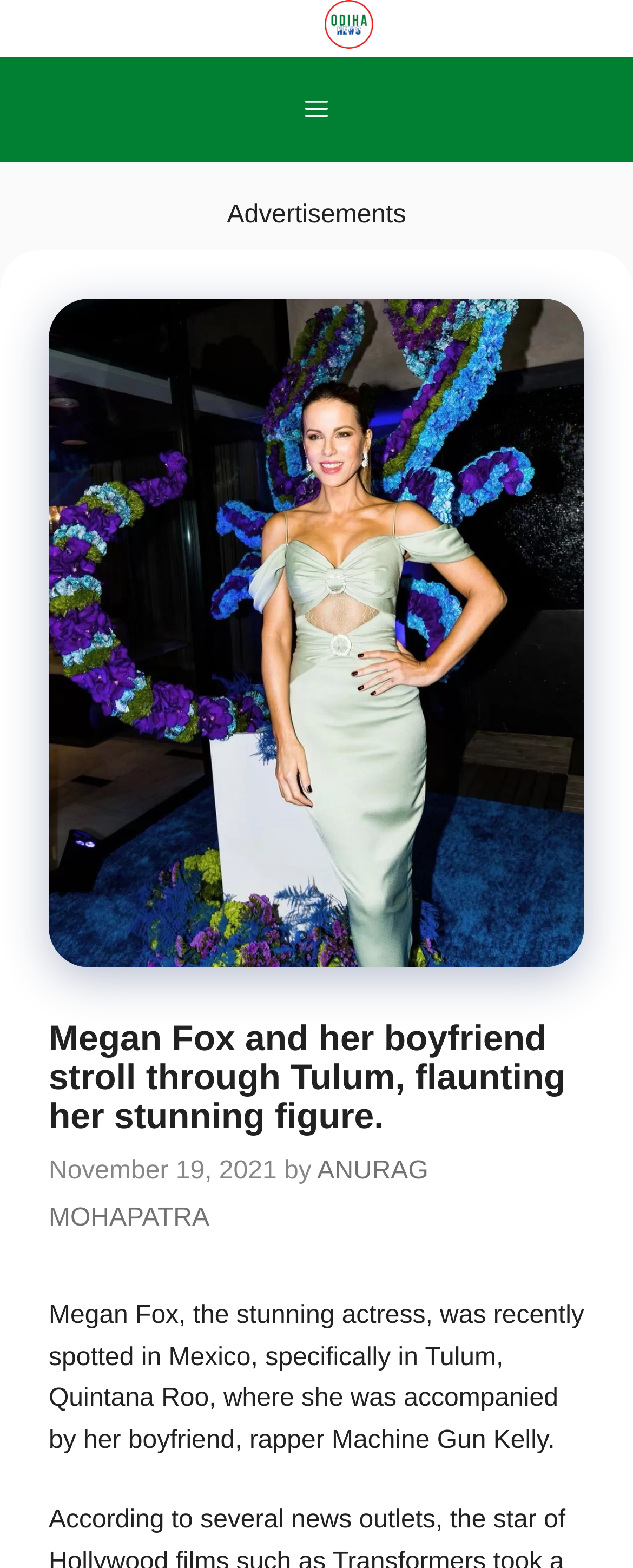What is the name of the news website?
Carefully examine the image and provide a detailed answer to the question.

I found the website's name by looking at the banner element, which usually contains the website's logo and name. In this case, the banner element contains the text 'Odiha News'.